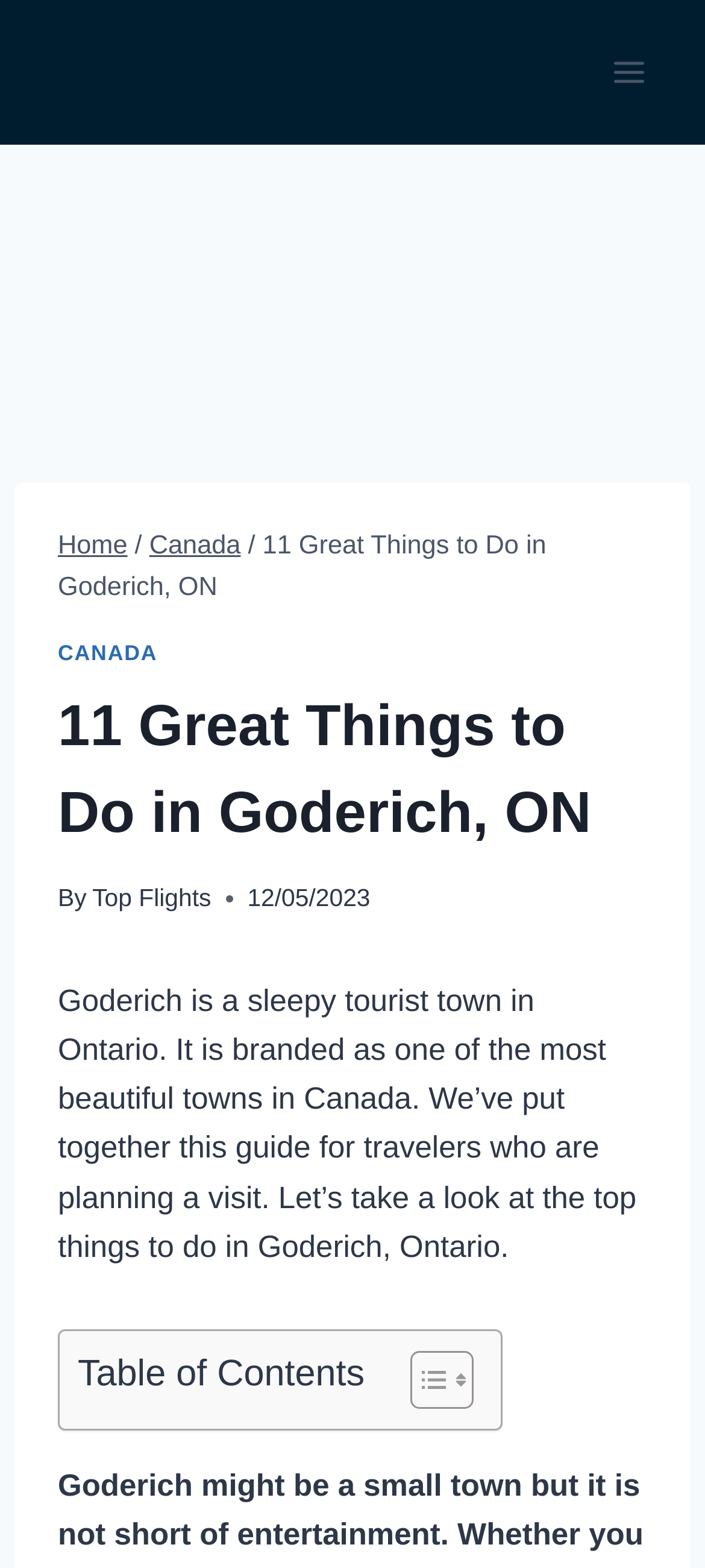When was the article published?
Kindly offer a comprehensive and detailed response to the question.

The webpage content includes a time element with the text '12/05/2023', which indicates the publication date of the article.